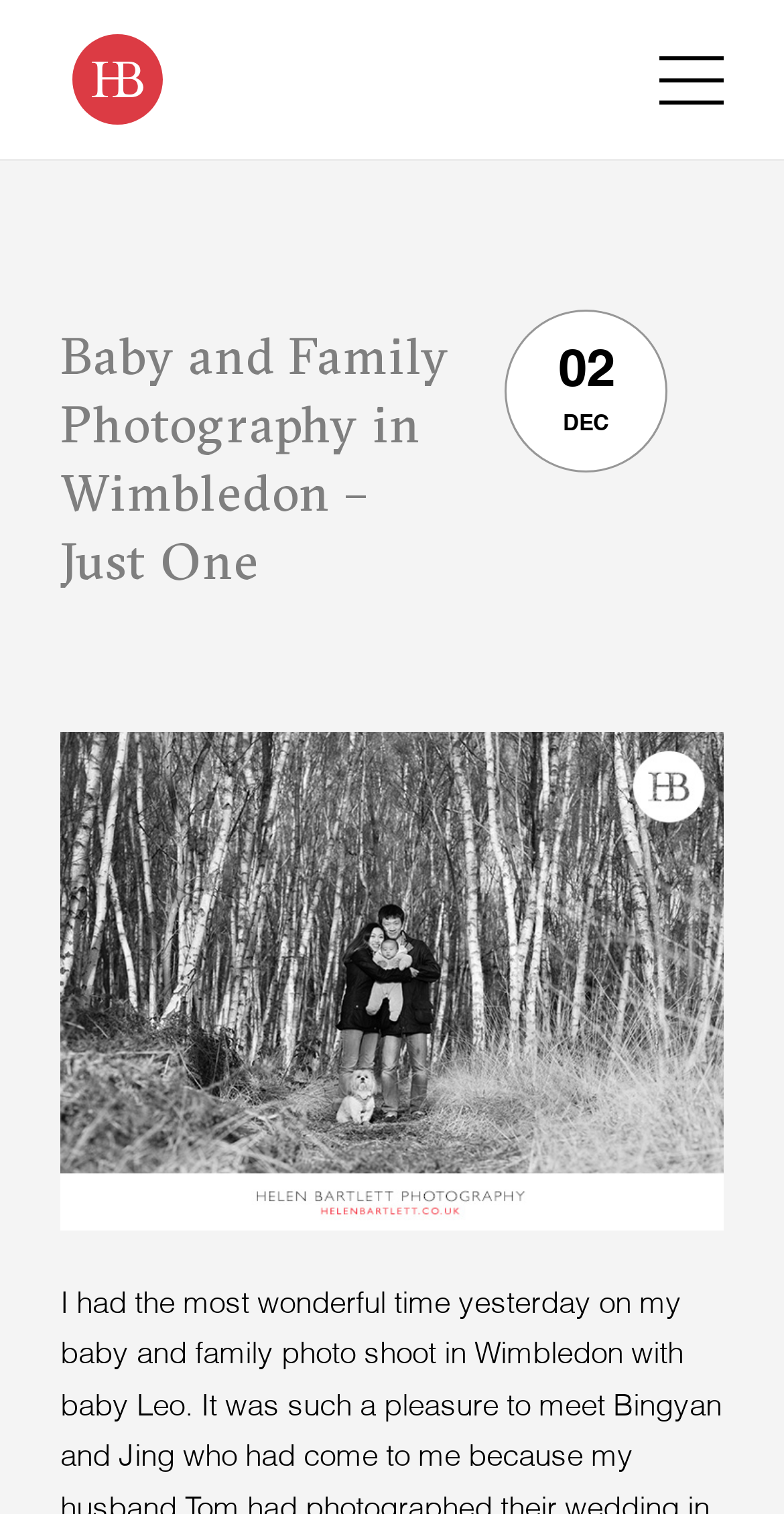Extract the bounding box coordinates for the UI element described as: "alt="Helen Bartlett"".

[0.082, 0.023, 0.218, 0.082]